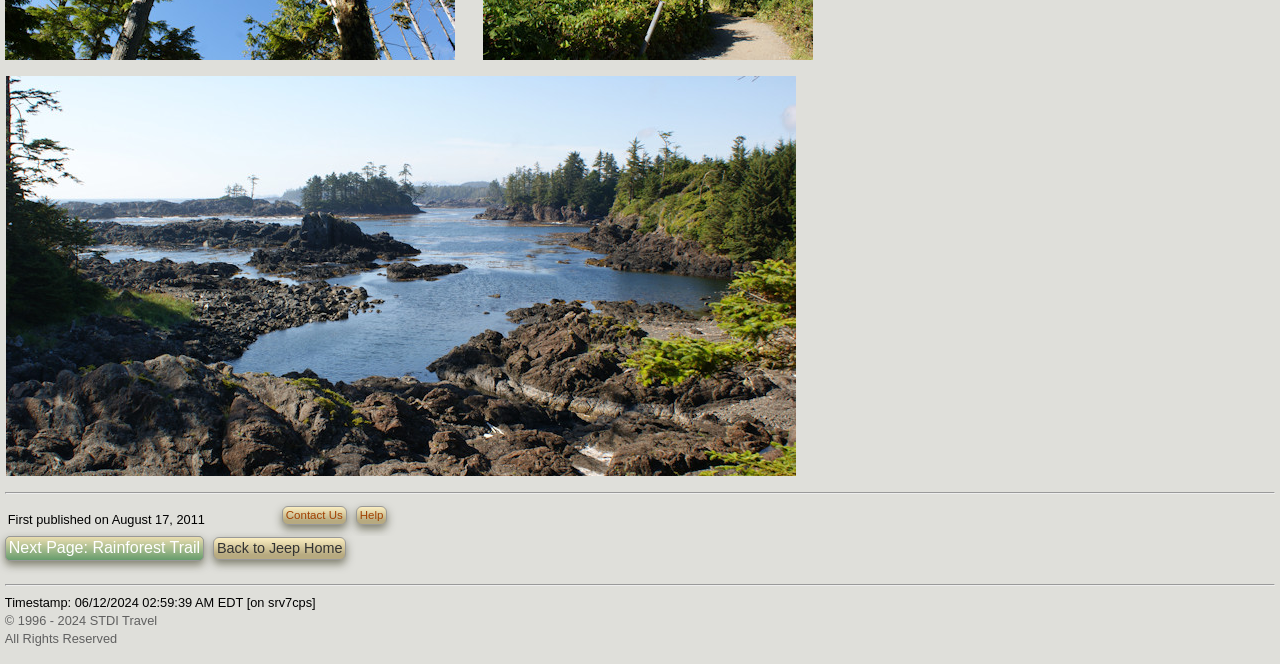Reply to the question with a brief word or phrase: What is the purpose of the 'Next Page: Rainforest Trail' link?

To navigate to the next page